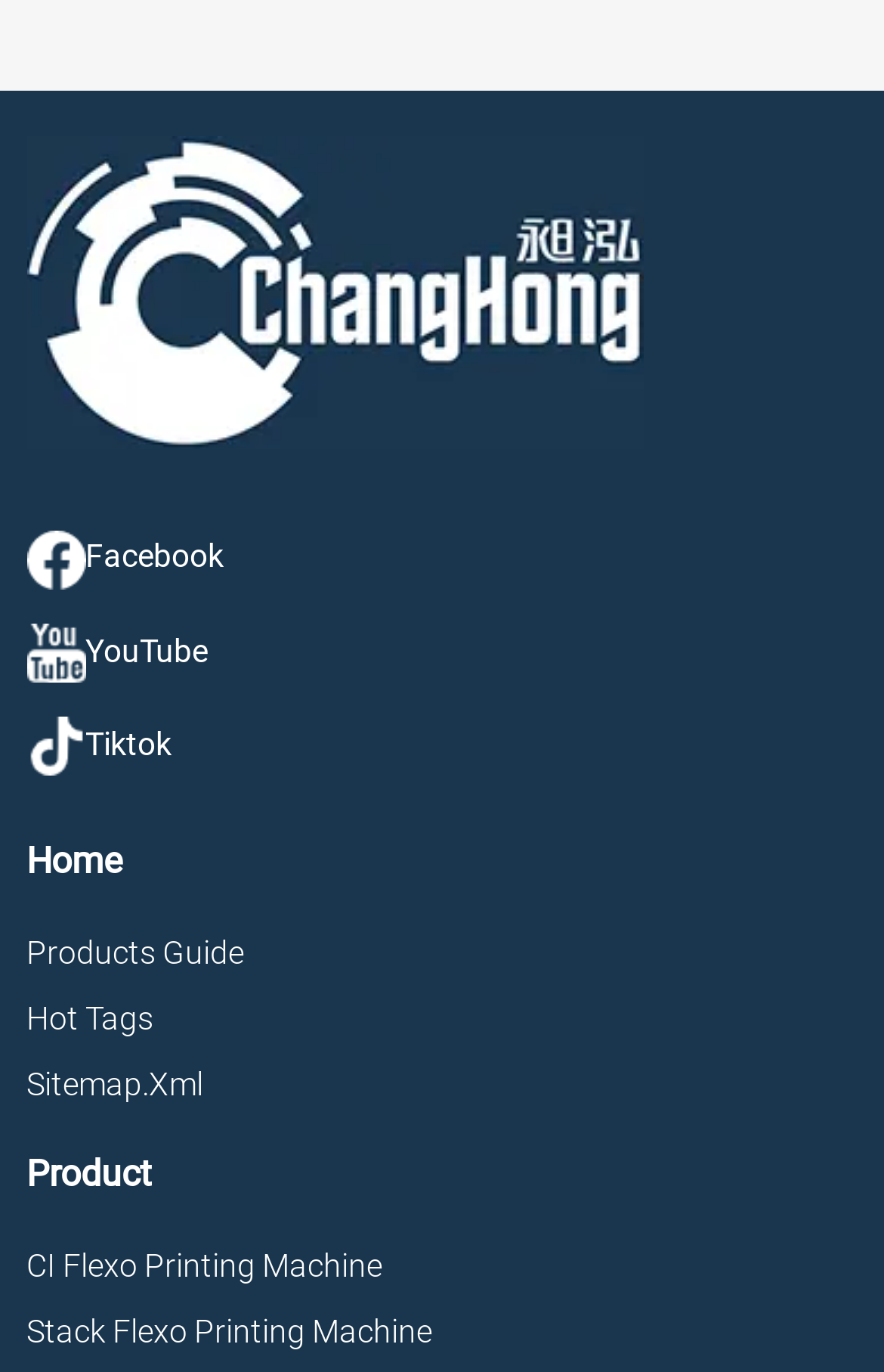Specify the bounding box coordinates of the area to click in order to follow the given instruction: "go to Facebook page."

[0.03, 0.386, 0.951, 0.429]